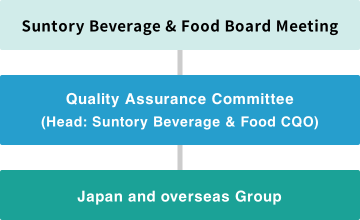Use one word or a short phrase to answer the question provided: 
What is the scope of quality assurance?

Domestic and international levels